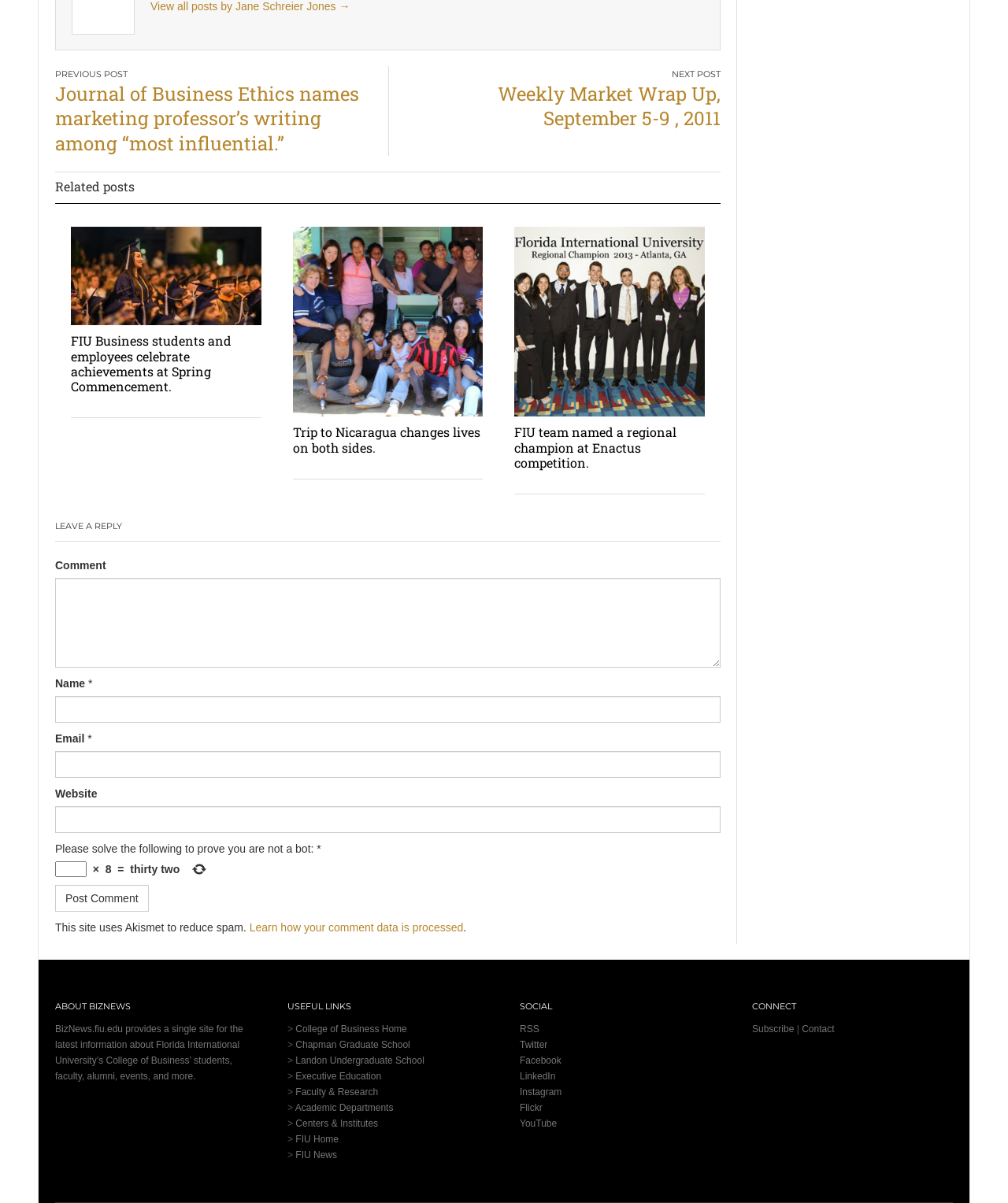Locate the bounding box coordinates of the item that should be clicked to fulfill the instruction: "Click on 'FIU Business students and employees celebrate achievements at Spring Commencement.'".

[0.07, 0.223, 0.259, 0.234]